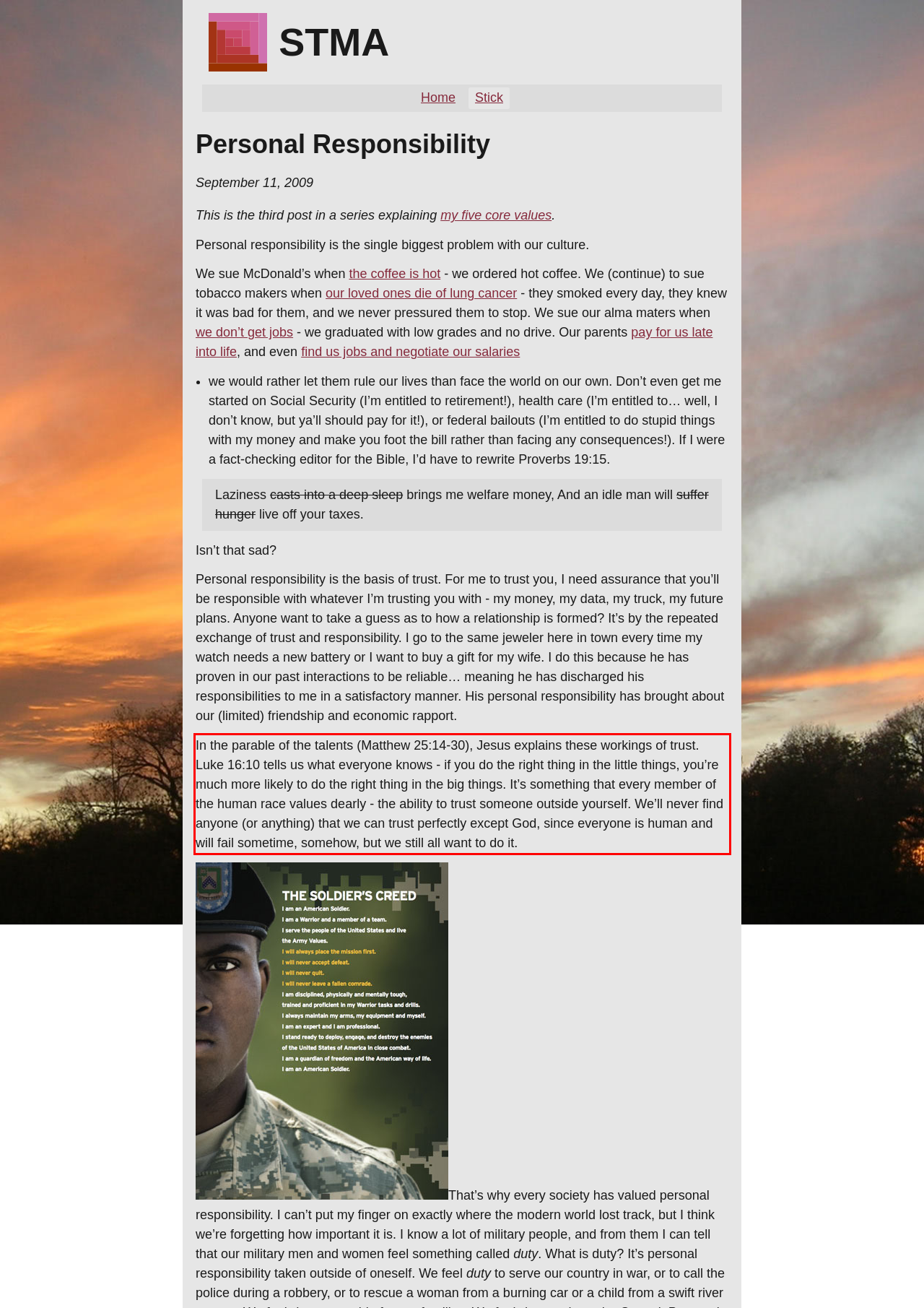Identify the text inside the red bounding box on the provided webpage screenshot by performing OCR.

In the parable of the talents (Matthew 25:14-30), Jesus explains these workings of trust. Luke 16:10 tells us what everyone knows - if you do the right thing in the little things, you’re much more likely to do the right thing in the big things. It’s something that every member of the human race values dearly - the ability to trust someone outside yourself. We’ll never find anyone (or anything) that we can trust perfectly except God, since everyone is human and will fail sometime, somehow, but we still all want to do it.